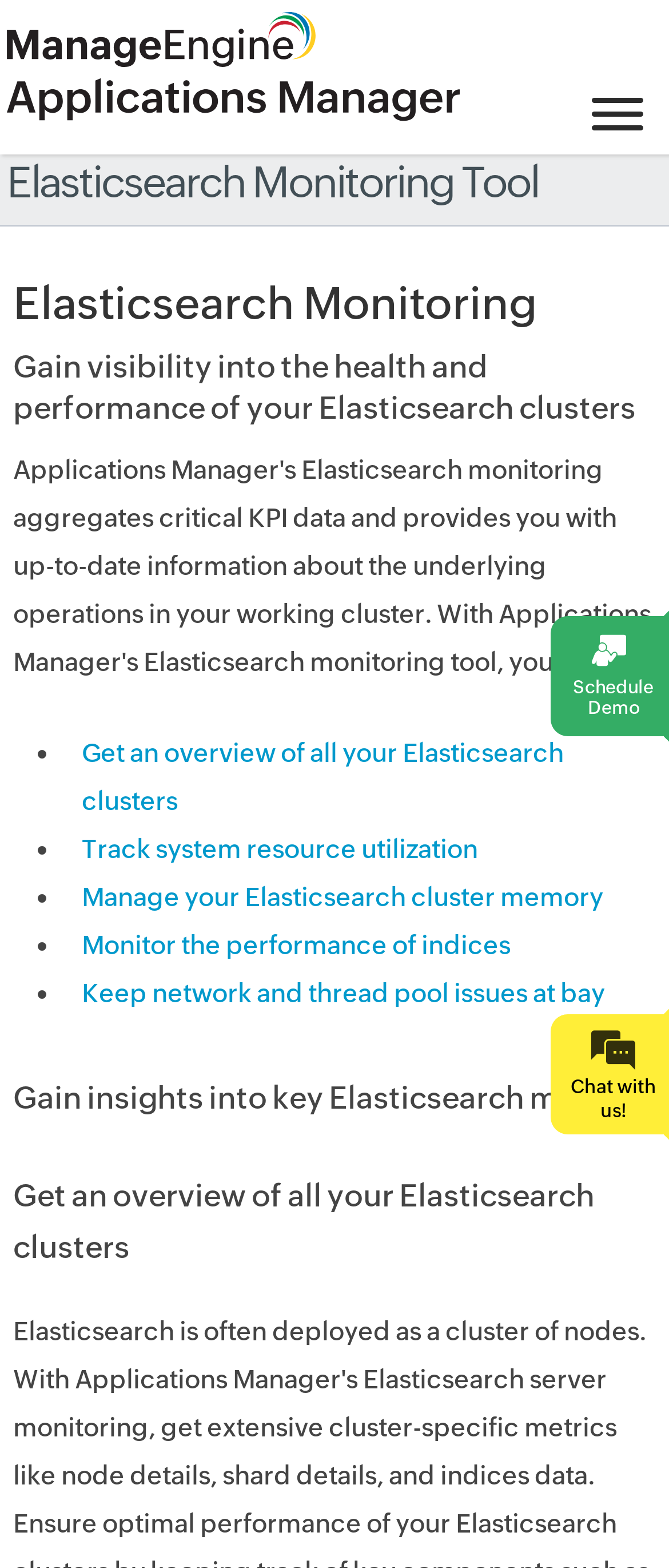Identify the bounding box coordinates of the region that should be clicked to execute the following instruction: "Request a demo".

[0.84, 0.404, 0.994, 0.457]